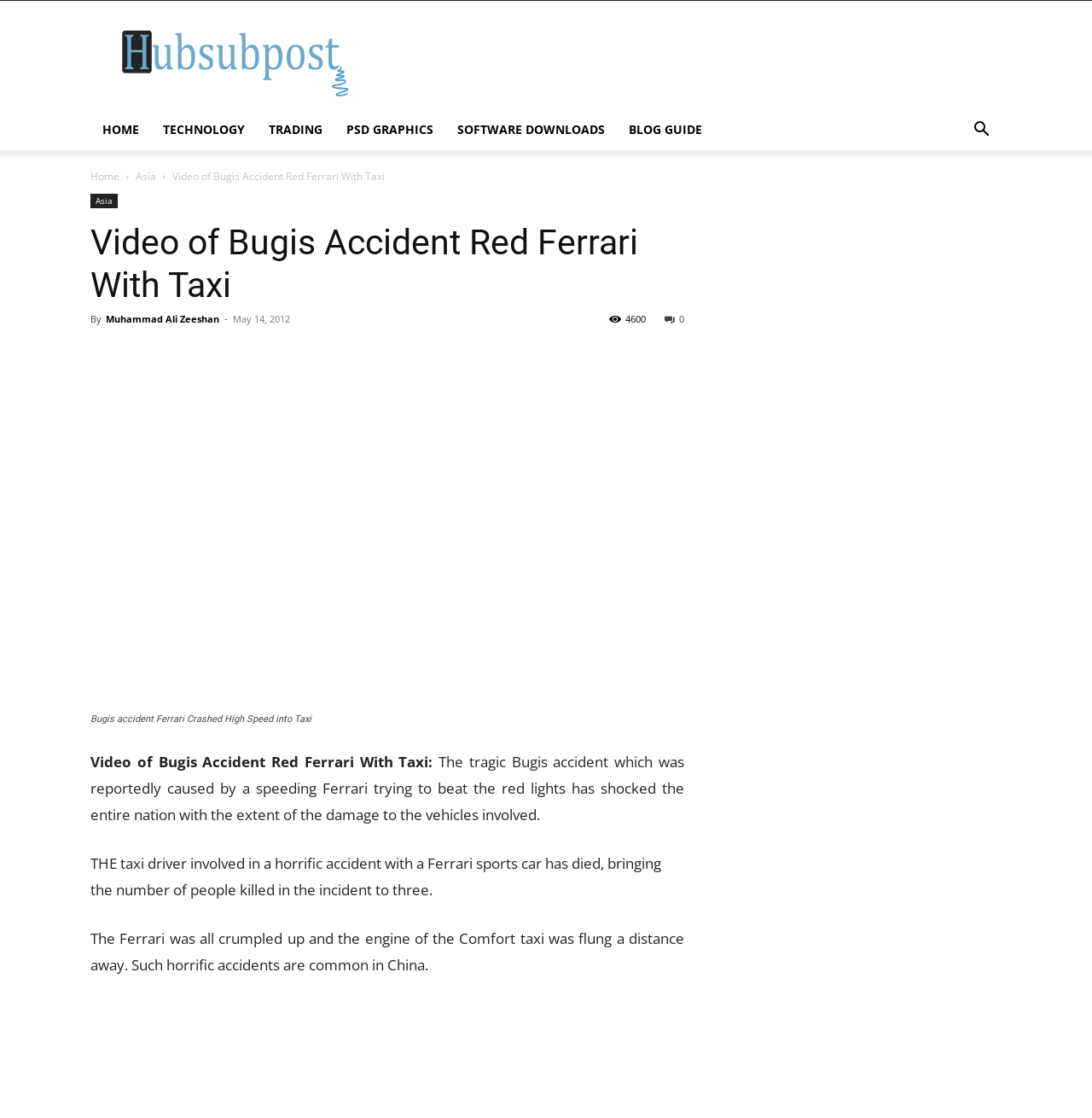What is the type of car involved in the accident?
Please give a detailed and elaborate explanation in response to the question.

Based on the webpage content, specifically the heading 'Video of Bugis Accident Red Ferrari With Taxi' and the image caption 'Bugis accident Ferrari Crashed High Speed into Taxi', it can be inferred that the type of car involved in the accident is a Ferrari.